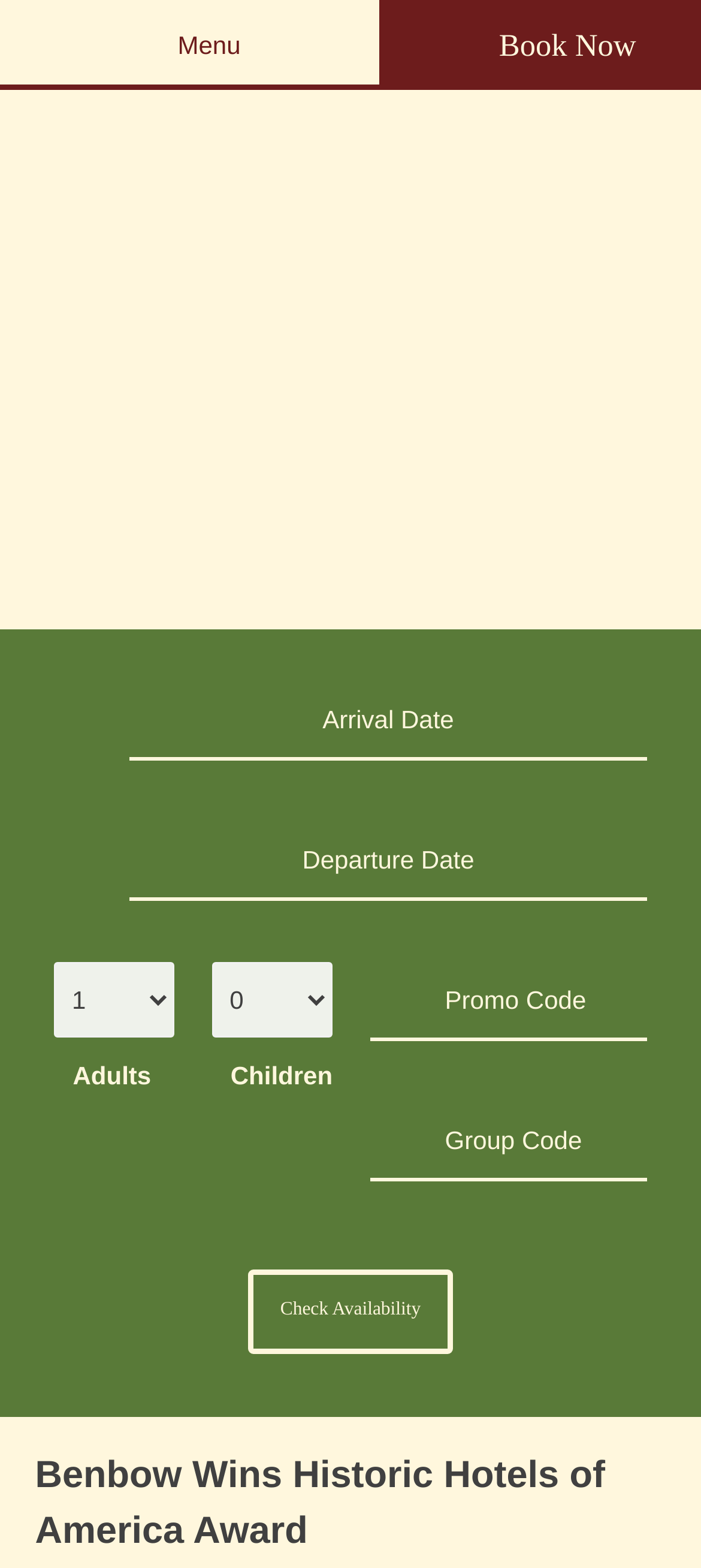Please study the image and answer the question comprehensively:
What is the purpose of the 'Promo Code' textbox?

The 'Promo Code' textbox is optional, suggesting that it is not required to check availability. Its purpose is likely to allow users to enter a promotional code to receive a discount or special offer.